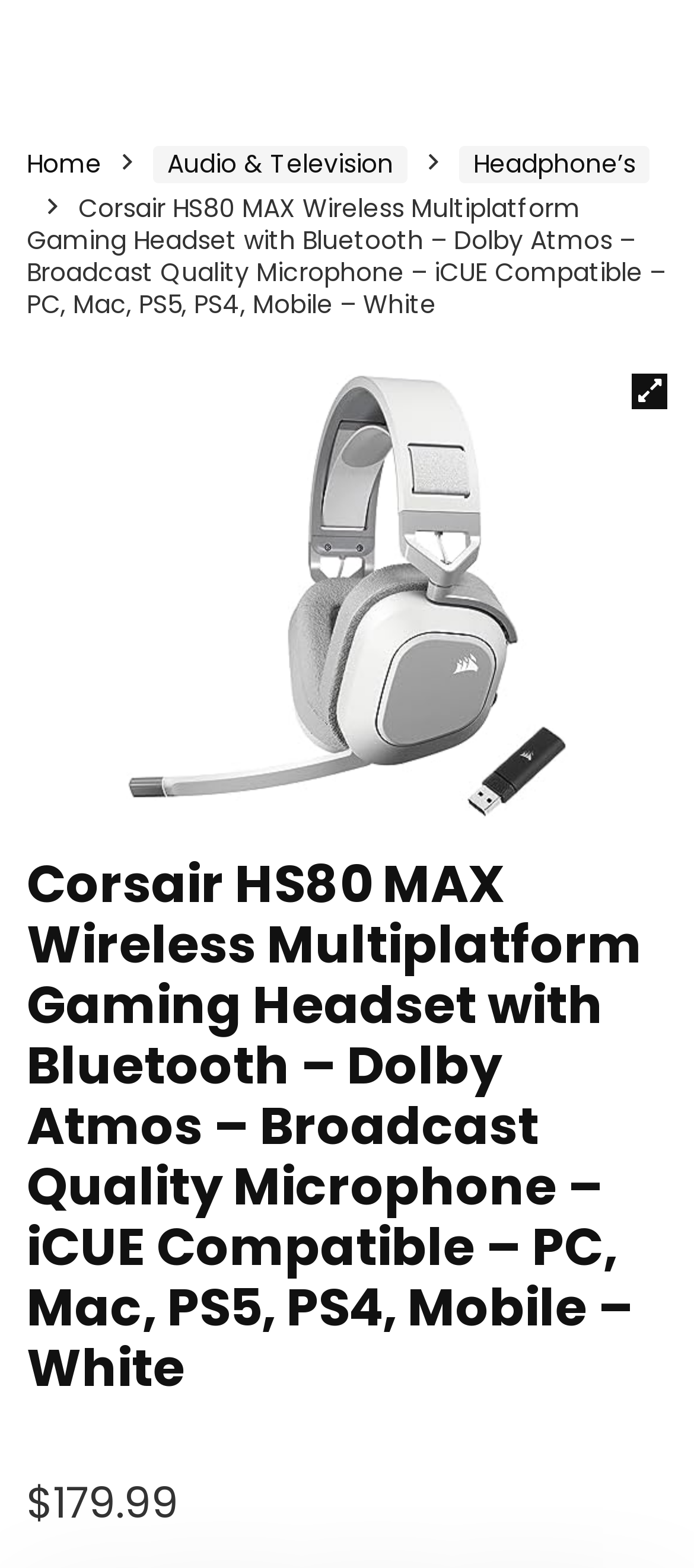Pinpoint the bounding box coordinates of the element that must be clicked to accomplish the following instruction: "Open the menu". The coordinates should be in the format of four float numbers between 0 and 1, i.e., [left, top, right, bottom].

[0.0, 0.002, 0.123, 0.062]